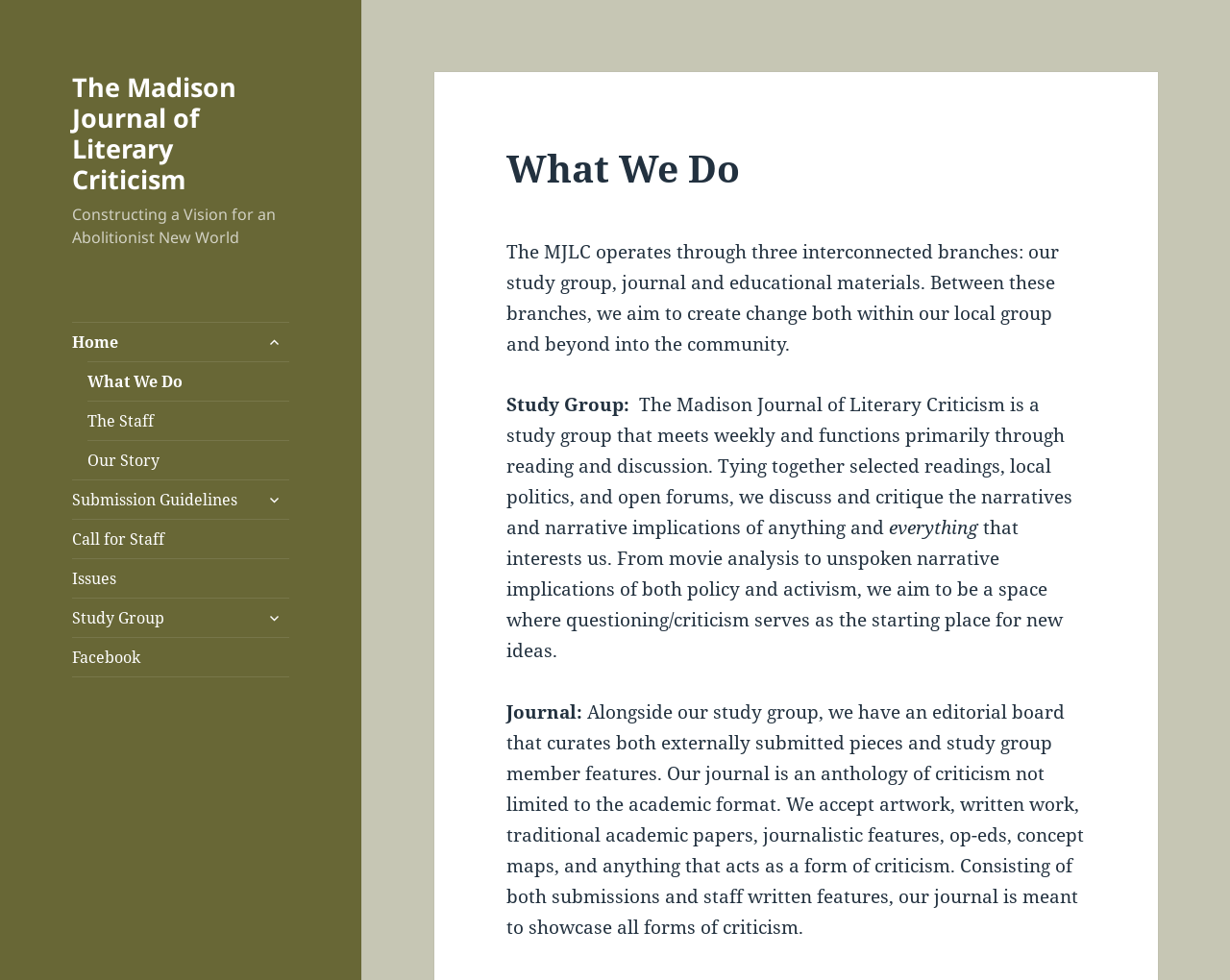Please determine the bounding box coordinates of the element to click in order to execute the following instruction: "View the What We Do page". The coordinates should be four float numbers between 0 and 1, specified as [left, top, right, bottom].

[0.071, 0.369, 0.235, 0.408]